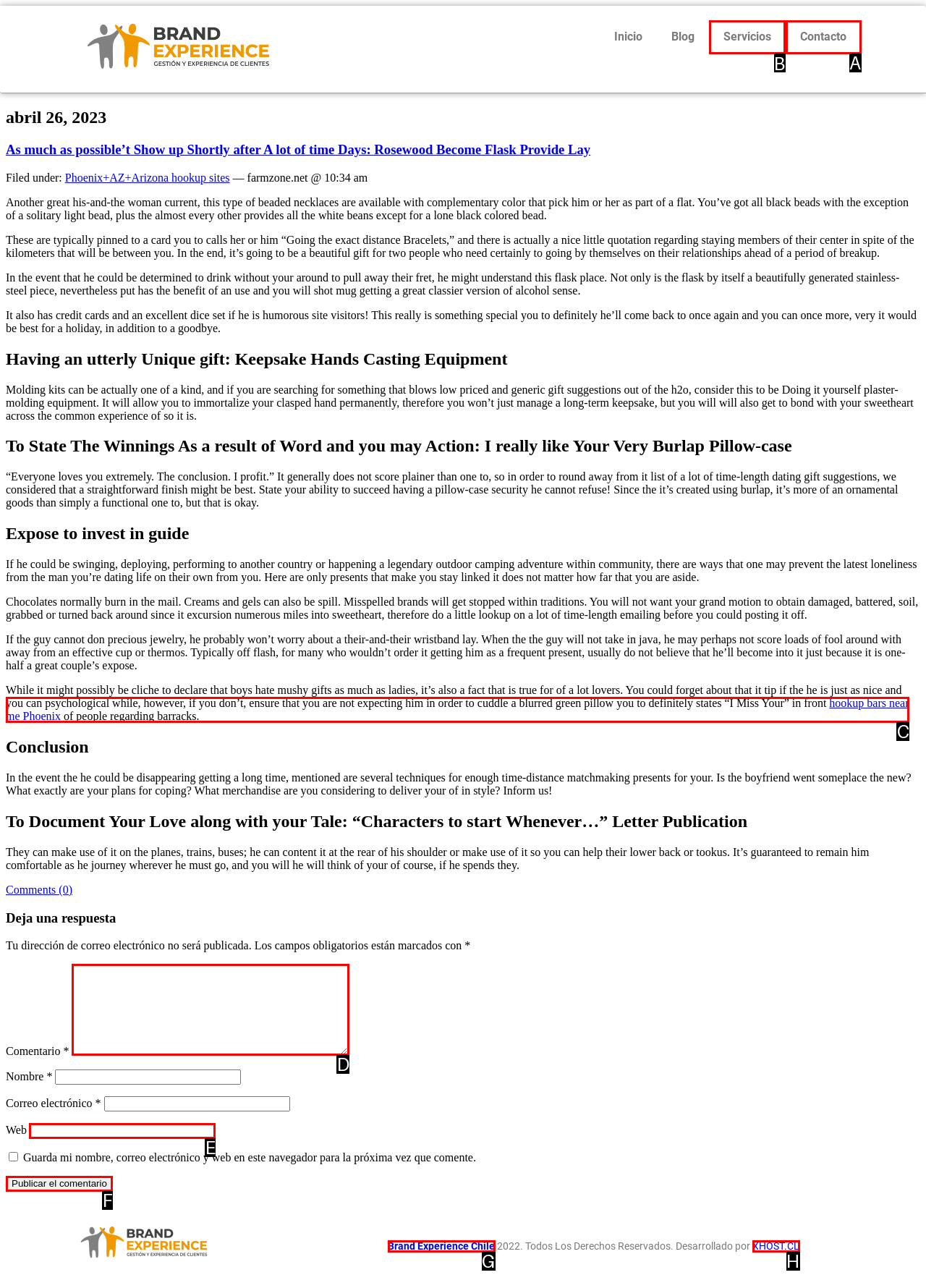Tell me which option I should click to complete the following task: Go to DEFINITIONS Answer with the option's letter from the given choices directly.

None